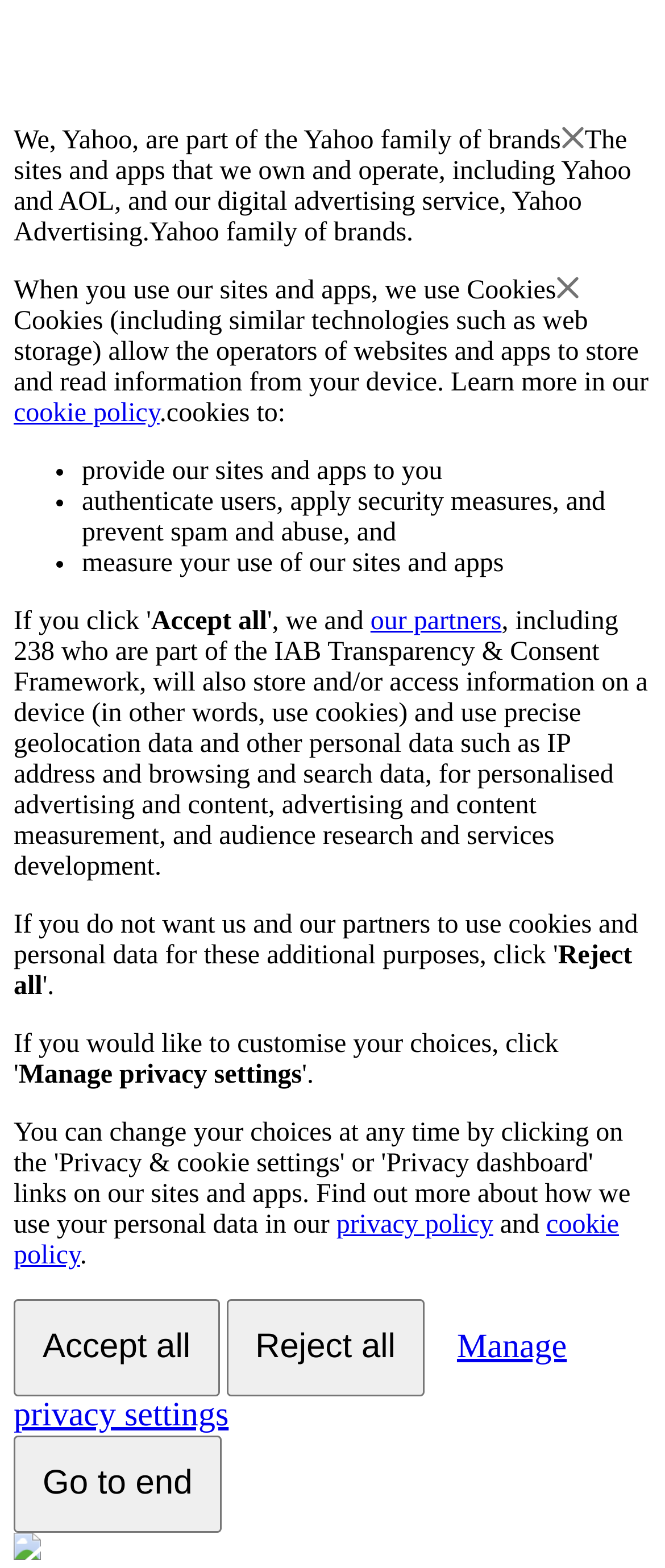What is Yahoo part of?
Provide an in-depth and detailed answer to the question.

Based on the webpage content, it is mentioned that 'We, Yahoo, are part of the Yahoo family of brands' which indicates that Yahoo is part of the Yahoo family of brands.